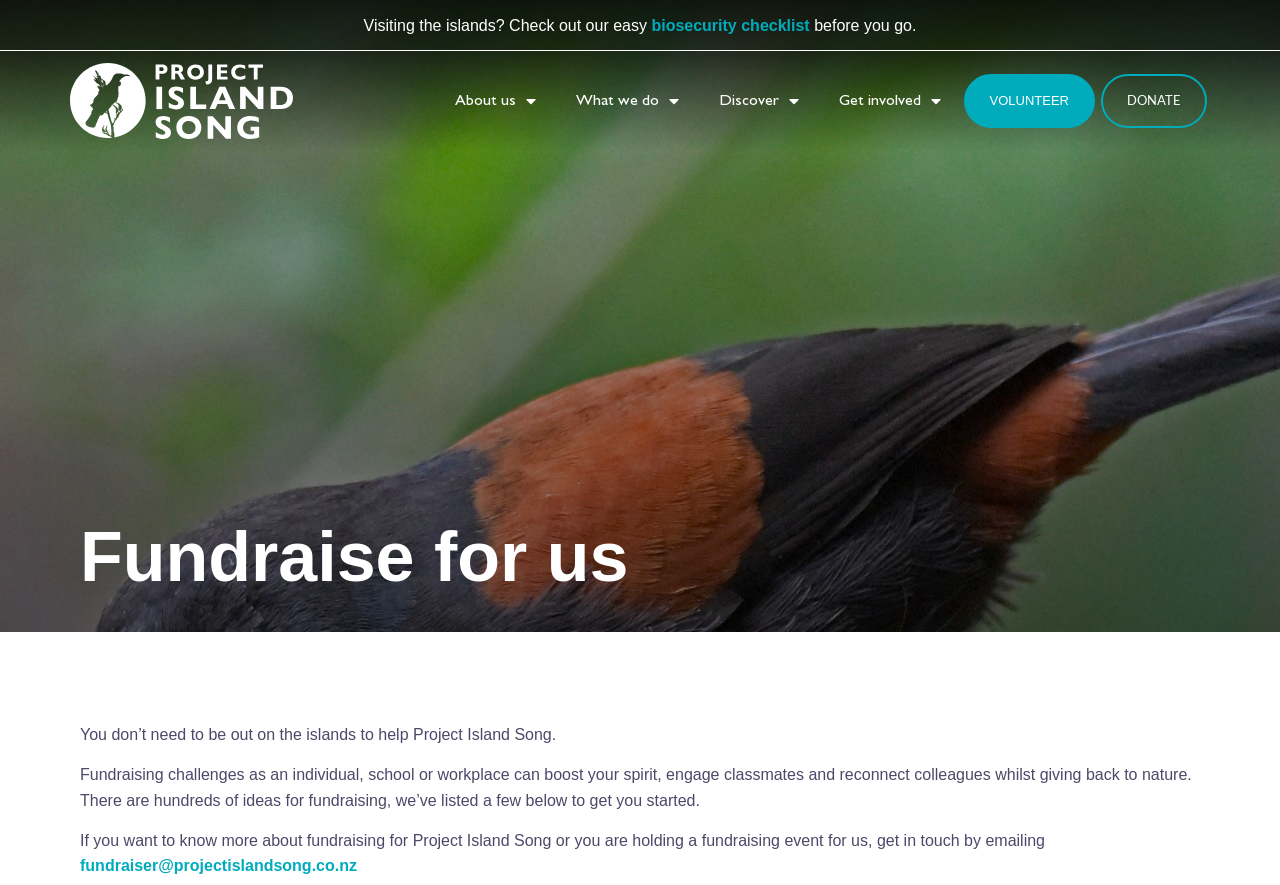What is the purpose of fundraising for the organization?
Give a comprehensive and detailed explanation for the question.

I found the purpose of fundraising for the organization by reading the text on the webpage. It states that fundraising can 'give back to nature', which suggests that the purpose of fundraising is to support the organization's environmental efforts.